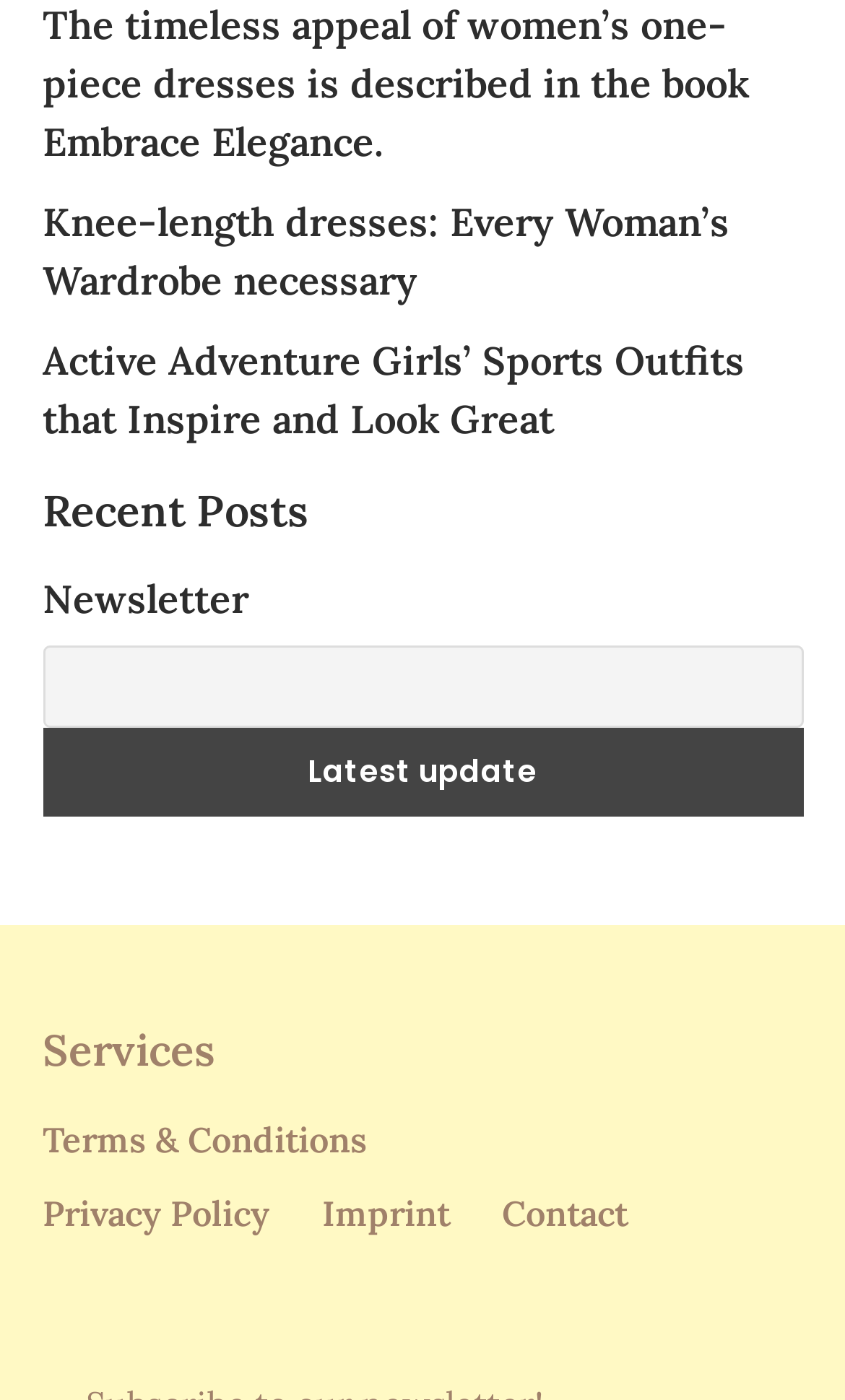Using the description "Business", predict the bounding box of the relevant HTML element.

None